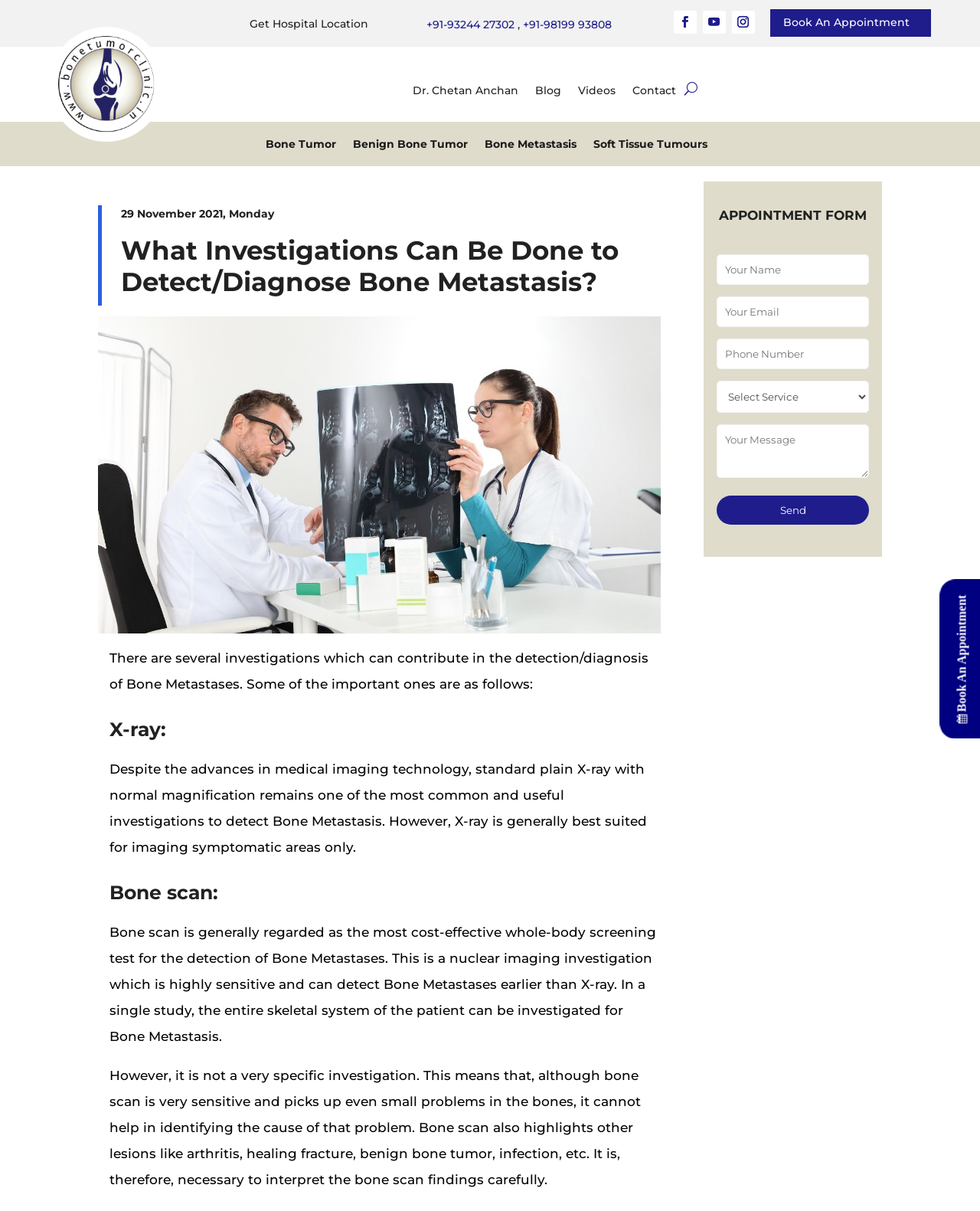Determine the bounding box of the UI component based on this description: "parent_node: Dr. Chetan Anchan". The bounding box coordinates should be four float values between 0 and 1, i.e., [left, top, right, bottom].

[0.698, 0.022, 0.711, 0.117]